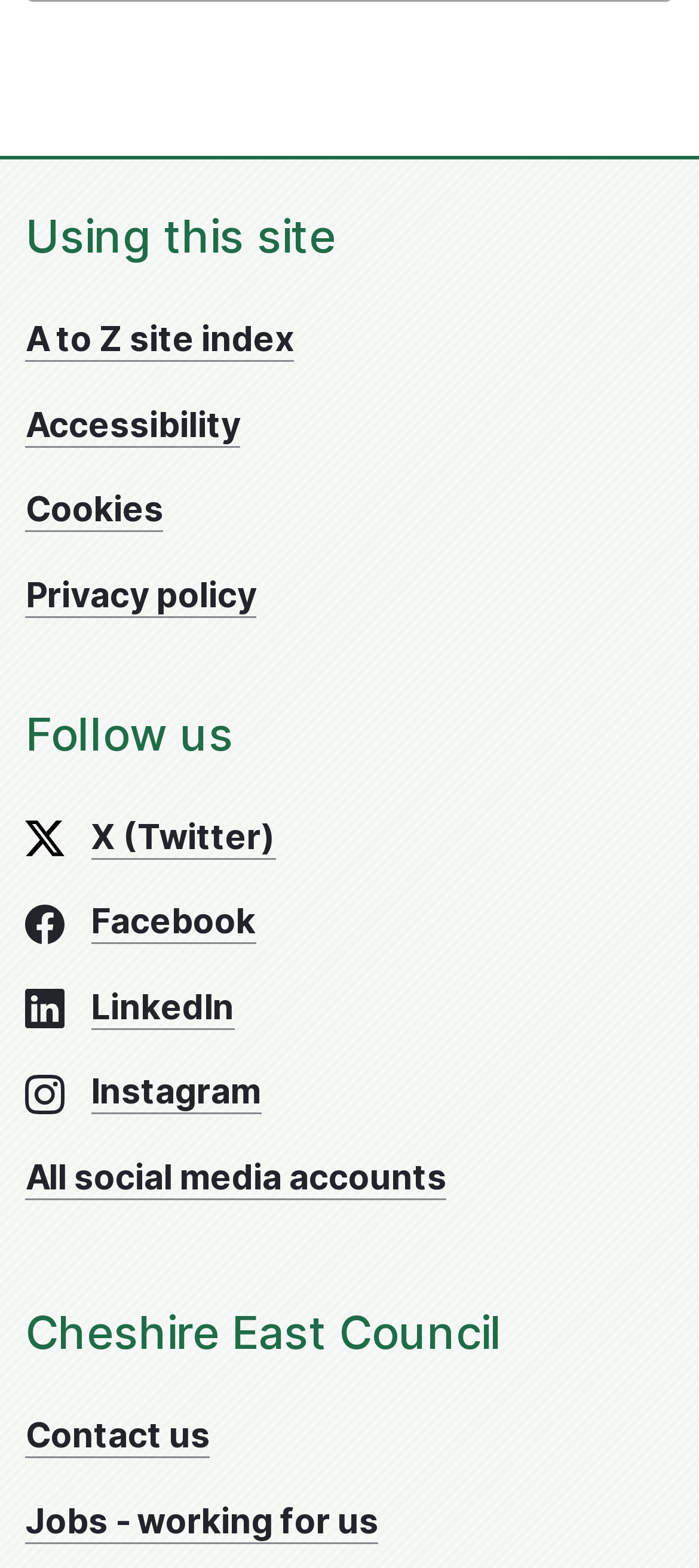Please indicate the bounding box coordinates of the element's region to be clicked to achieve the instruction: "Click on A to Z site index". Provide the coordinates as four float numbers between 0 and 1, i.e., [left, top, right, bottom].

[0.037, 0.203, 0.421, 0.231]